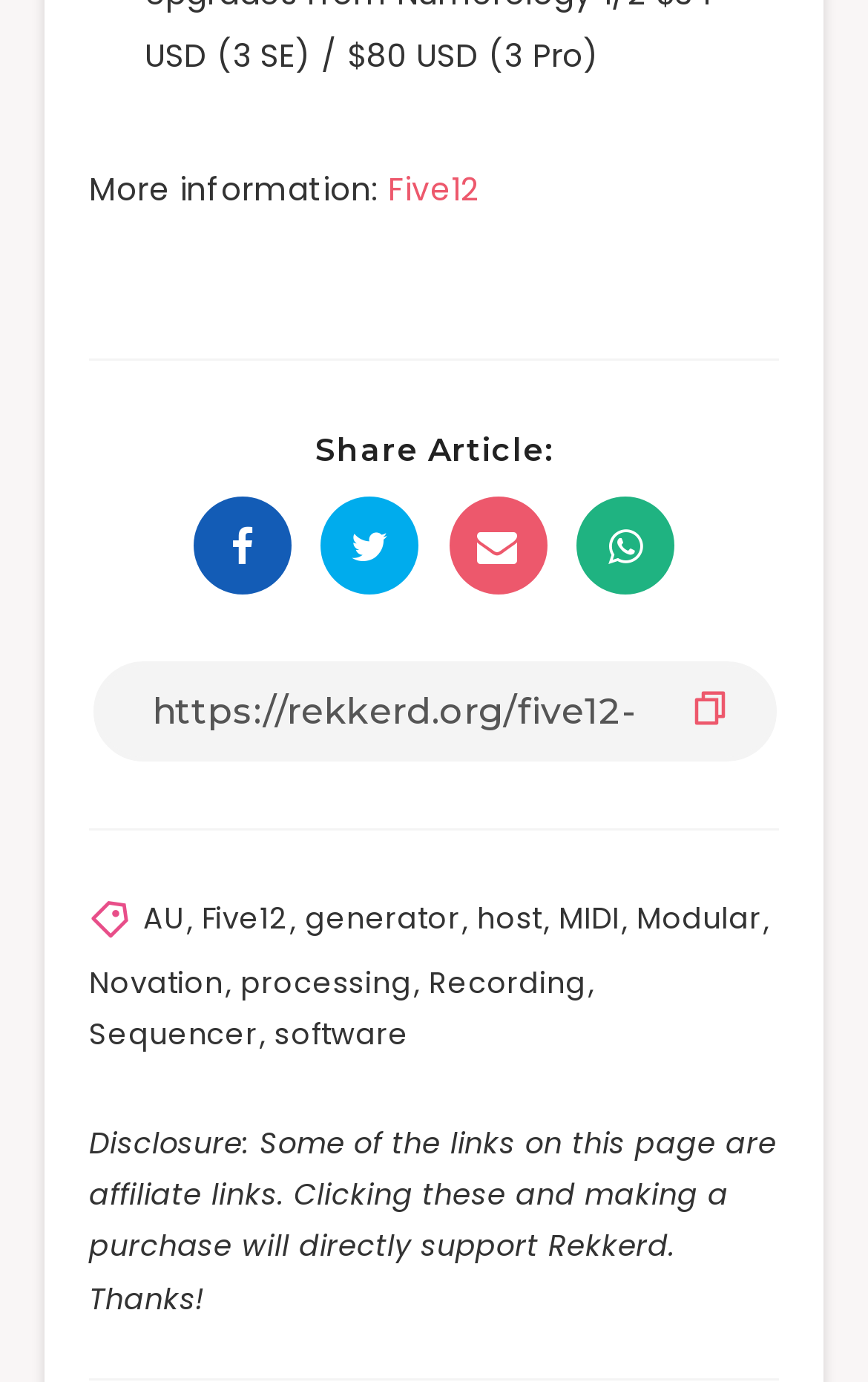How many social media links are available? Examine the screenshot and reply using just one word or a brief phrase.

4